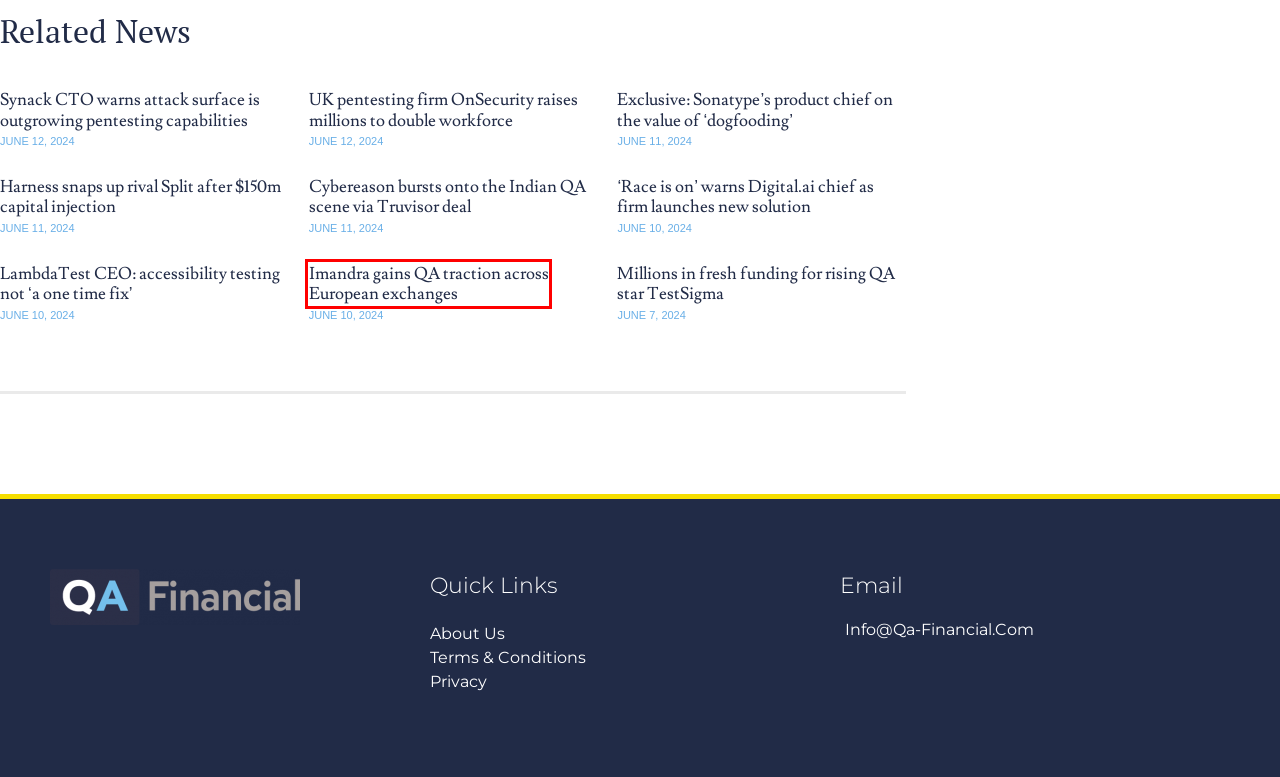Observe the screenshot of a webpage with a red bounding box highlighting an element. Choose the webpage description that accurately reflects the new page after the element within the bounding box is clicked. Here are the candidates:
A. Synack CTO warns attack surface is outgrowing - QA Financial
B. Millions in fresh funding for rising QA star TestSigma - QA Financial
C. Imandra gains traction across exchanges - QA Financial
D. Sonatype exec on the value of ‘dogfooding’ - QA Financial
E. Cybereason bursts onto the Indian QA scene - QA Financial
F. Privacy & Data Protection Policy - QA Financial
G. Harness snaps up rival Split - QA Financial
H. ‘Race is on’ warns Digital.ai CEO - QA Financial

C